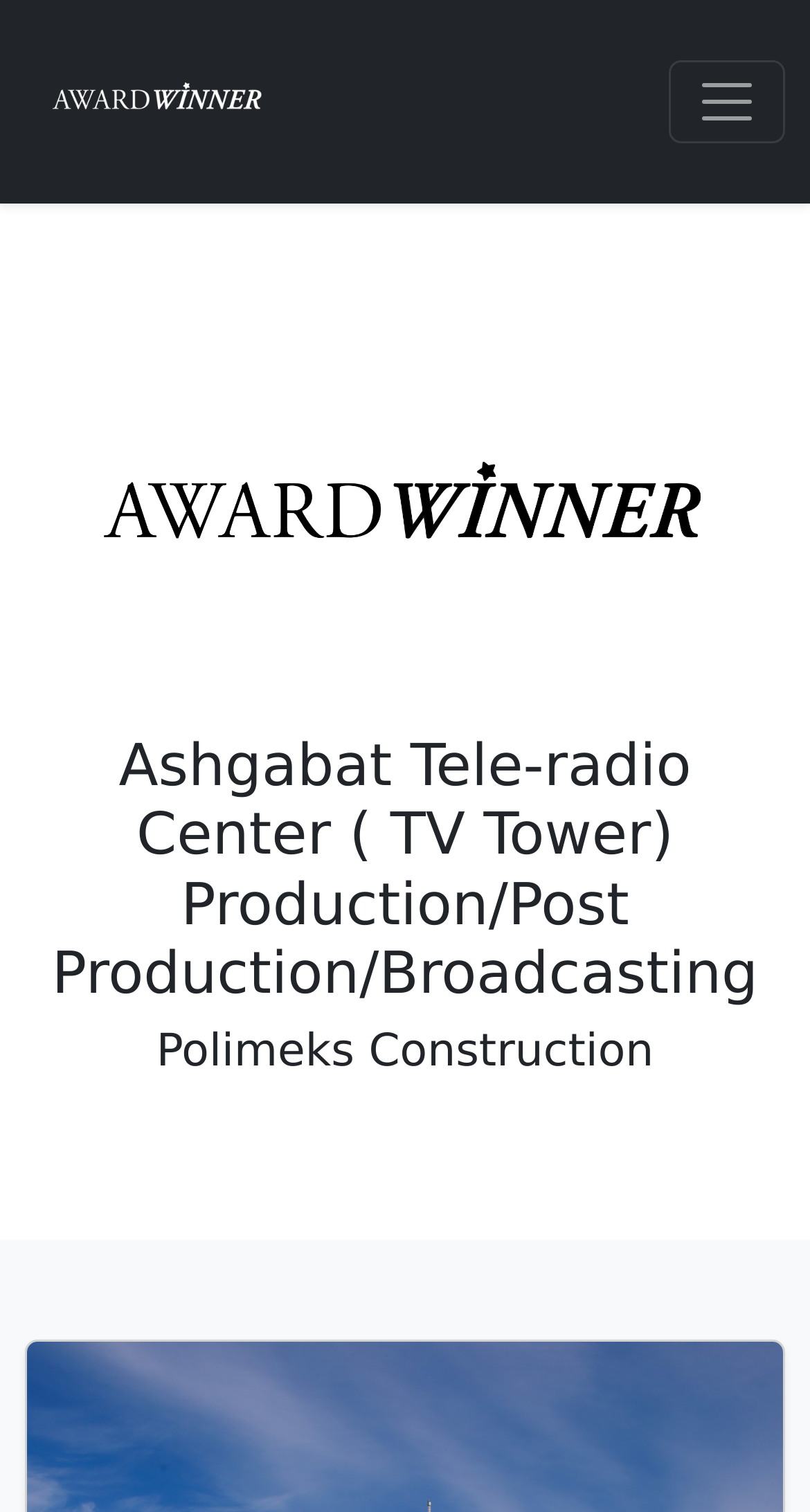Find the bounding box coordinates for the HTML element described in this sentence: "aria-label="Toggle navigation"". Provide the coordinates as four float numbers between 0 and 1, in the format [left, top, right, bottom].

[0.826, 0.04, 0.969, 0.095]